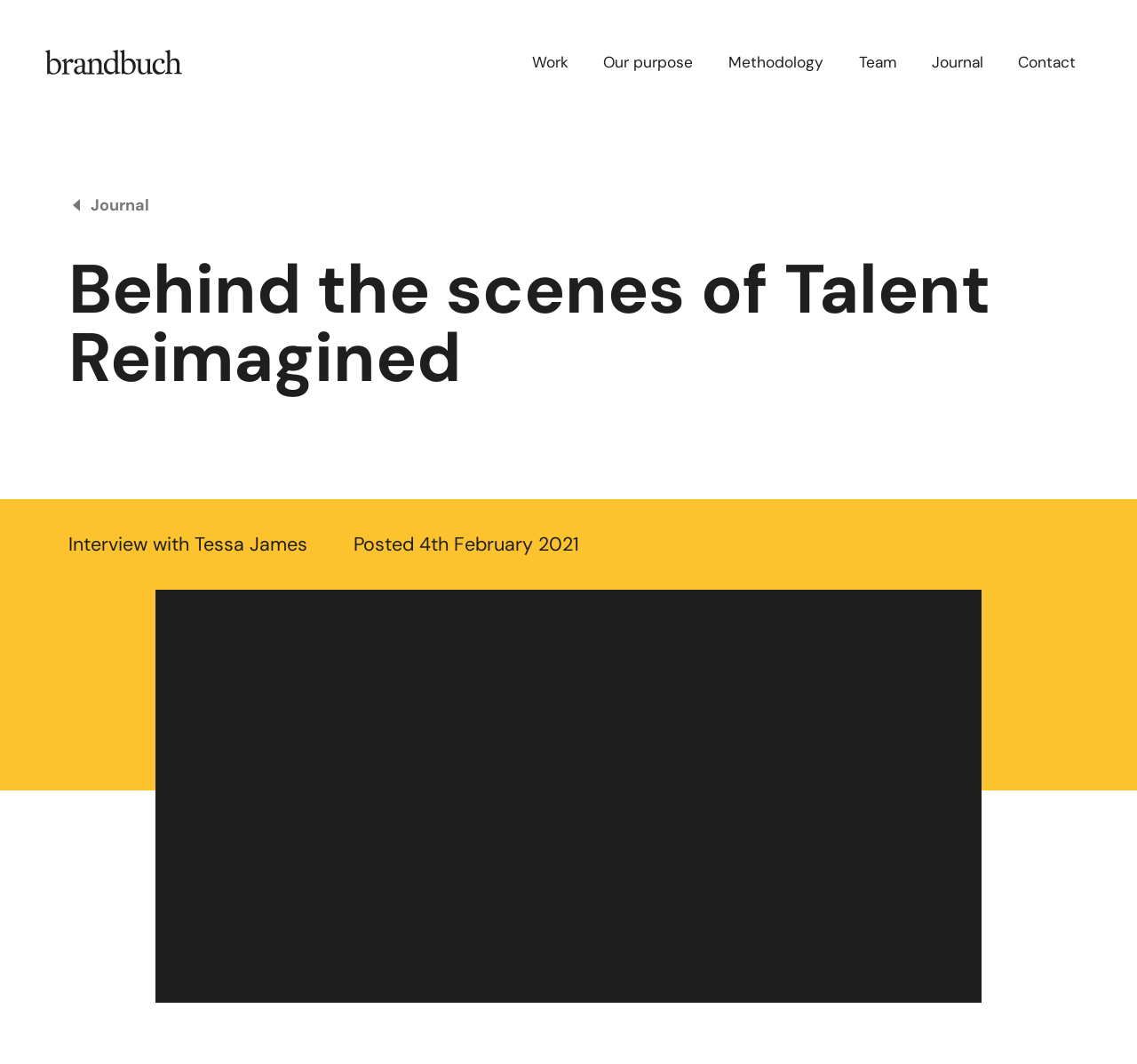Identify the text that serves as the heading for the webpage and generate it.

Behind the scenes of Talent Reimagined